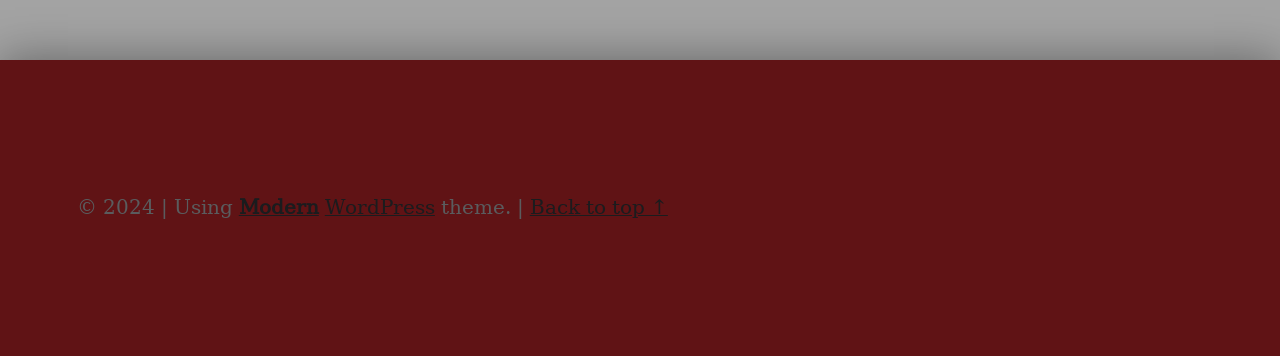Answer in one word or a short phrase: 
What is the purpose of the link at the bottom right?

Back to top